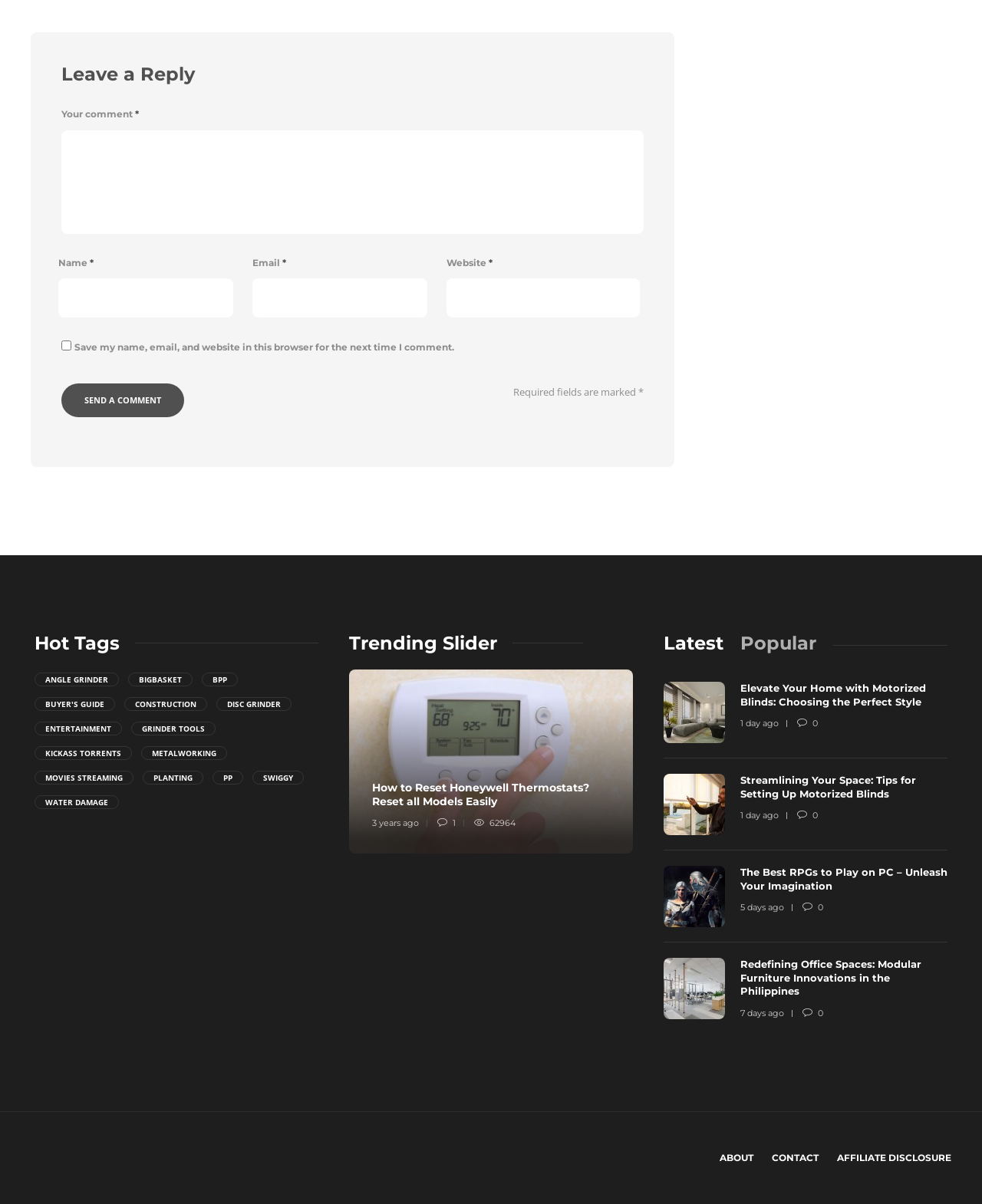Determine the bounding box coordinates of the element's region needed to click to follow the instruction: "Leave a comment". Provide these coordinates as four float numbers between 0 and 1, formatted as [left, top, right, bottom].

[0.062, 0.052, 0.656, 0.071]